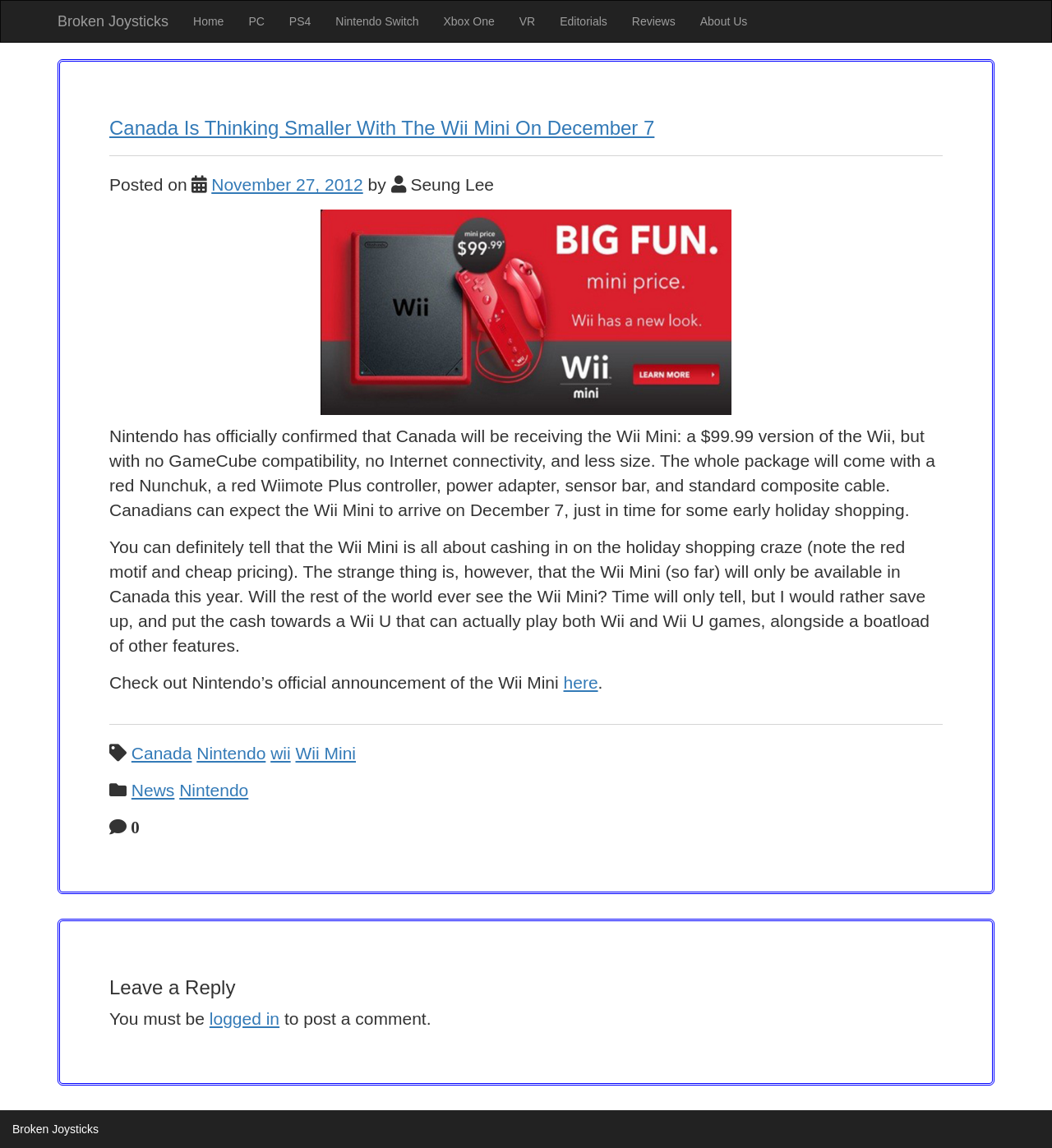What is the name of the website?
Analyze the image and provide a thorough answer to the question.

The website's name is mentioned at the top of the page as 'Broken Joysticks', and it's also repeated at the bottom of the page.